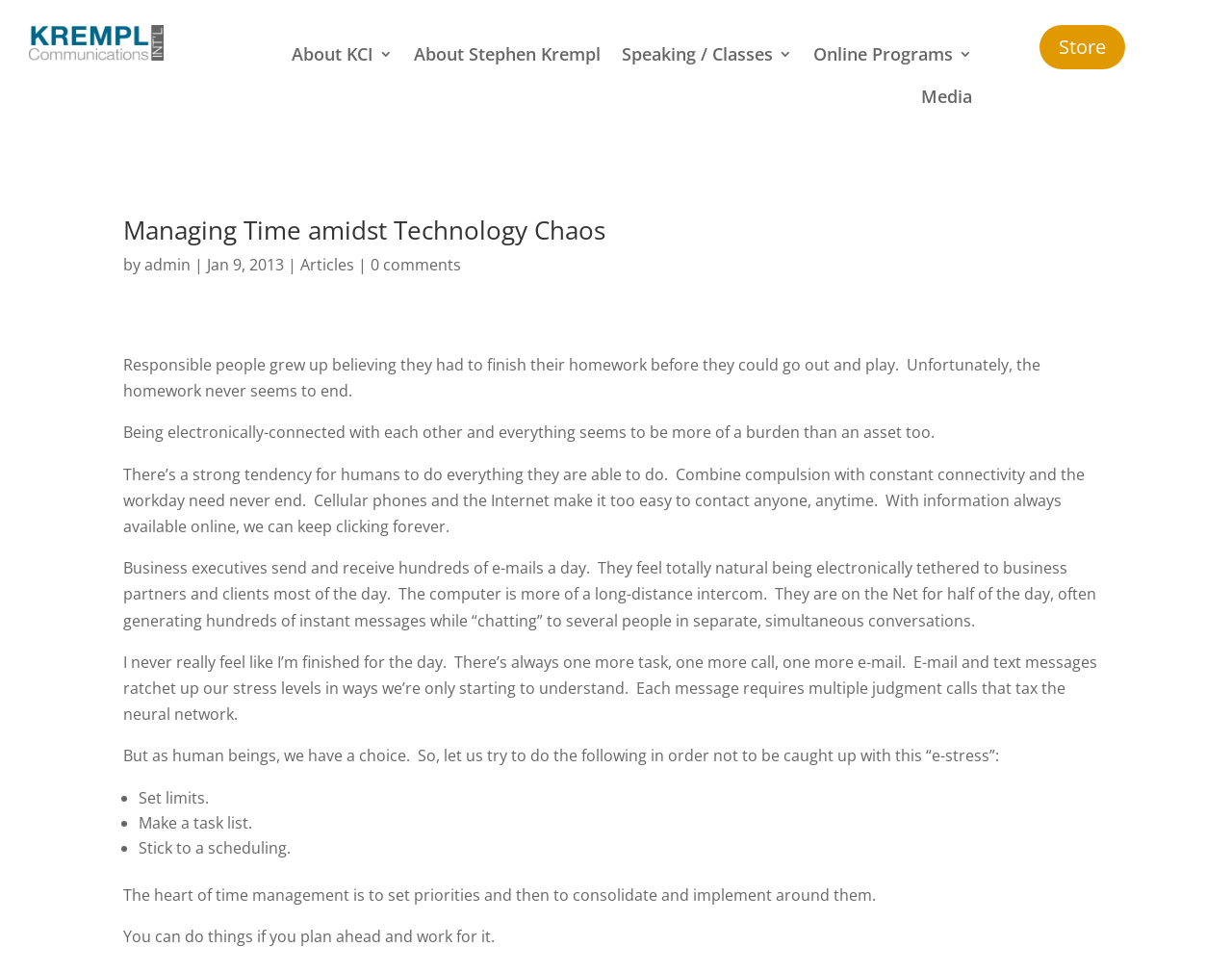What is the text of the webpage's headline?

Managing Time amidst Technology Chaos